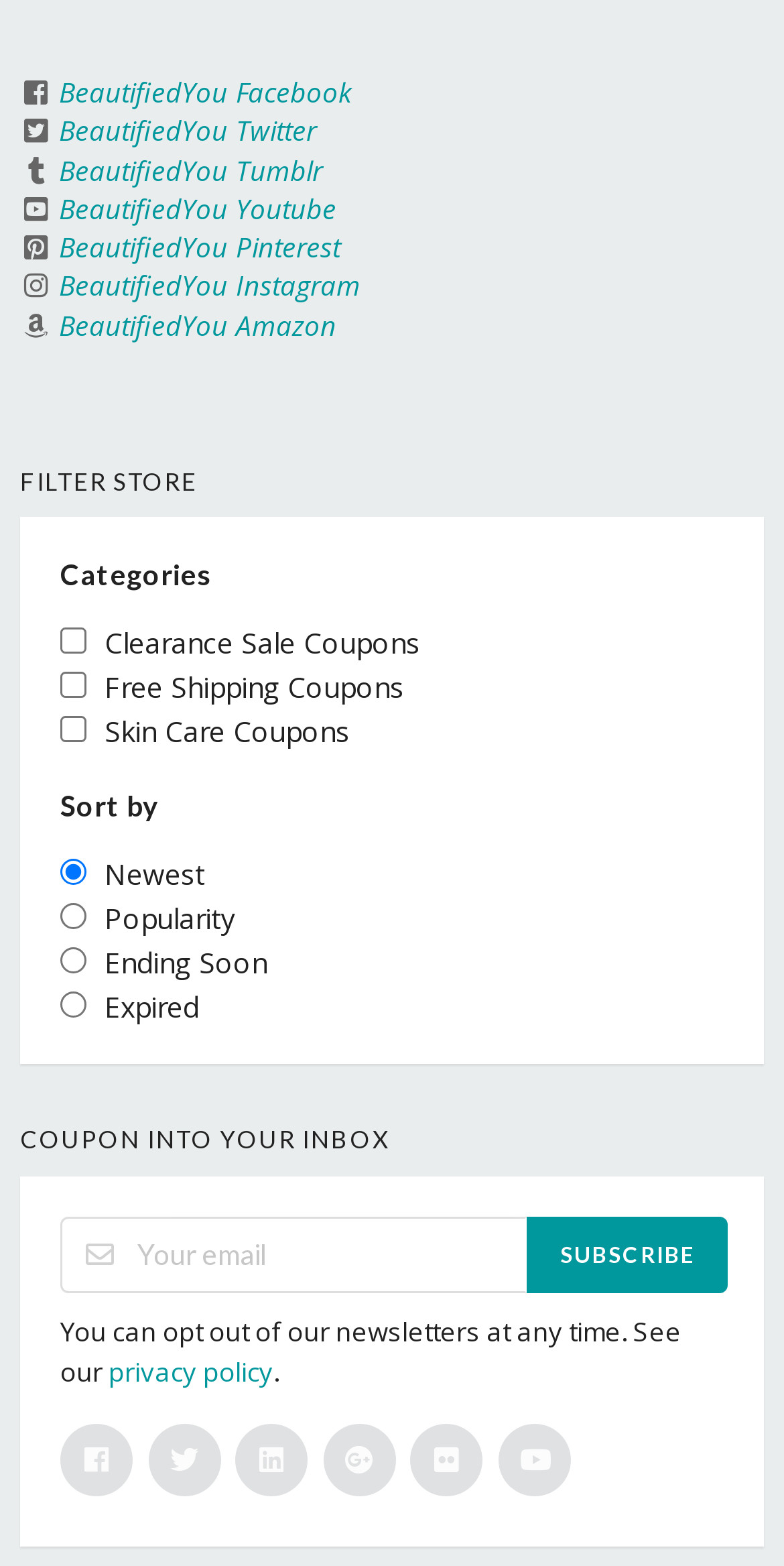Provide the bounding box coordinates of the section that needs to be clicked to accomplish the following instruction: "Log in."

None